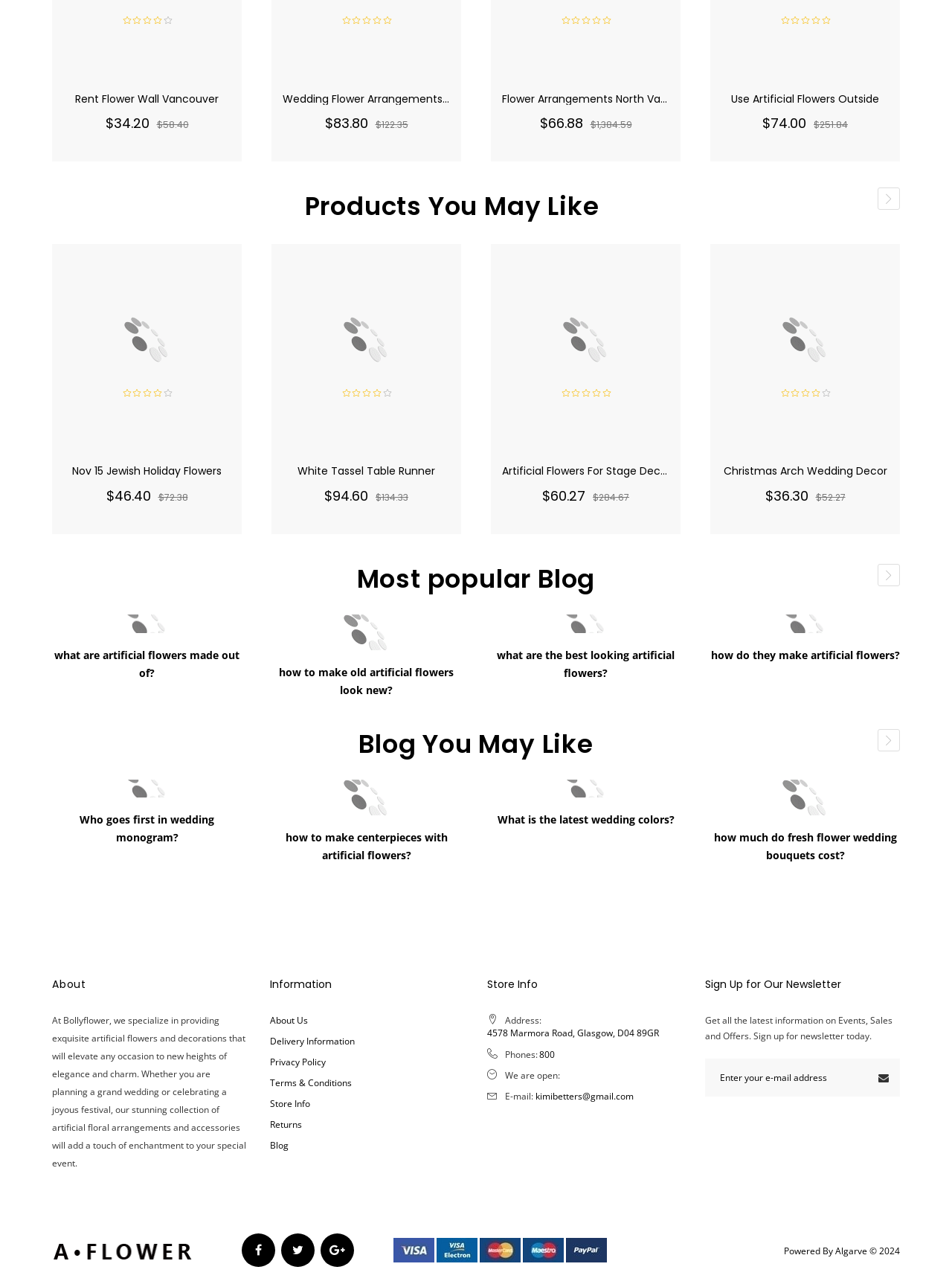By analyzing the image, answer the following question with a detailed response: How many blog posts are listed under 'Most popular Blog'?

I counted the number of blog posts listed under the heading 'Most popular Blog' and found 4 blog posts: 'what are artificial flowers made out of?', 'how to make old artificial flowers look new?', 'what are the best looking artificial flowers?', and 'how do they make artificial flowers?'.